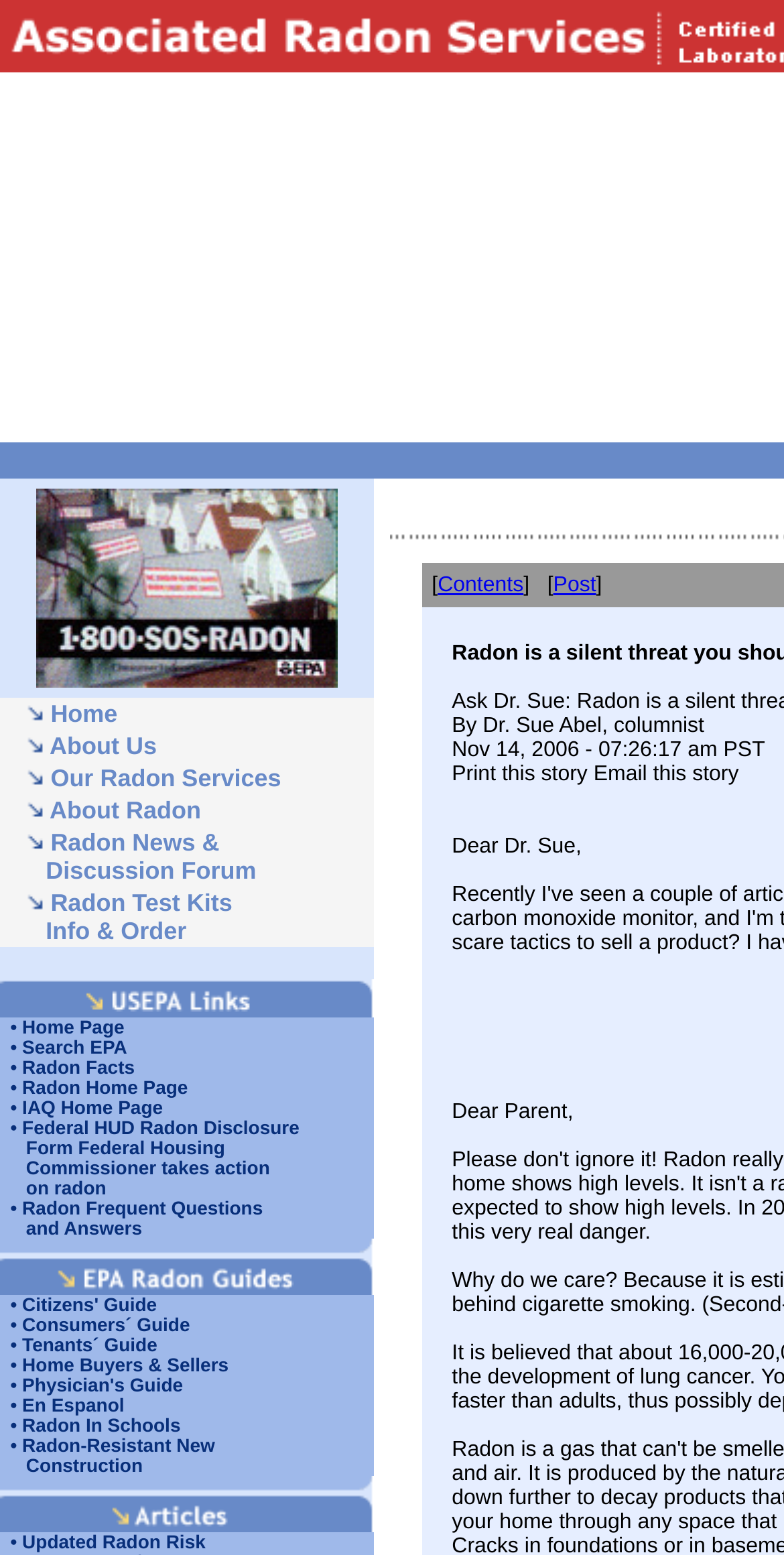Please determine the bounding box coordinates of the element to click on in order to accomplish the following task: "Search EPA". Ensure the coordinates are four float numbers ranging from 0 to 1, i.e., [left, top, right, bottom].

[0.0, 0.667, 0.181, 0.68]